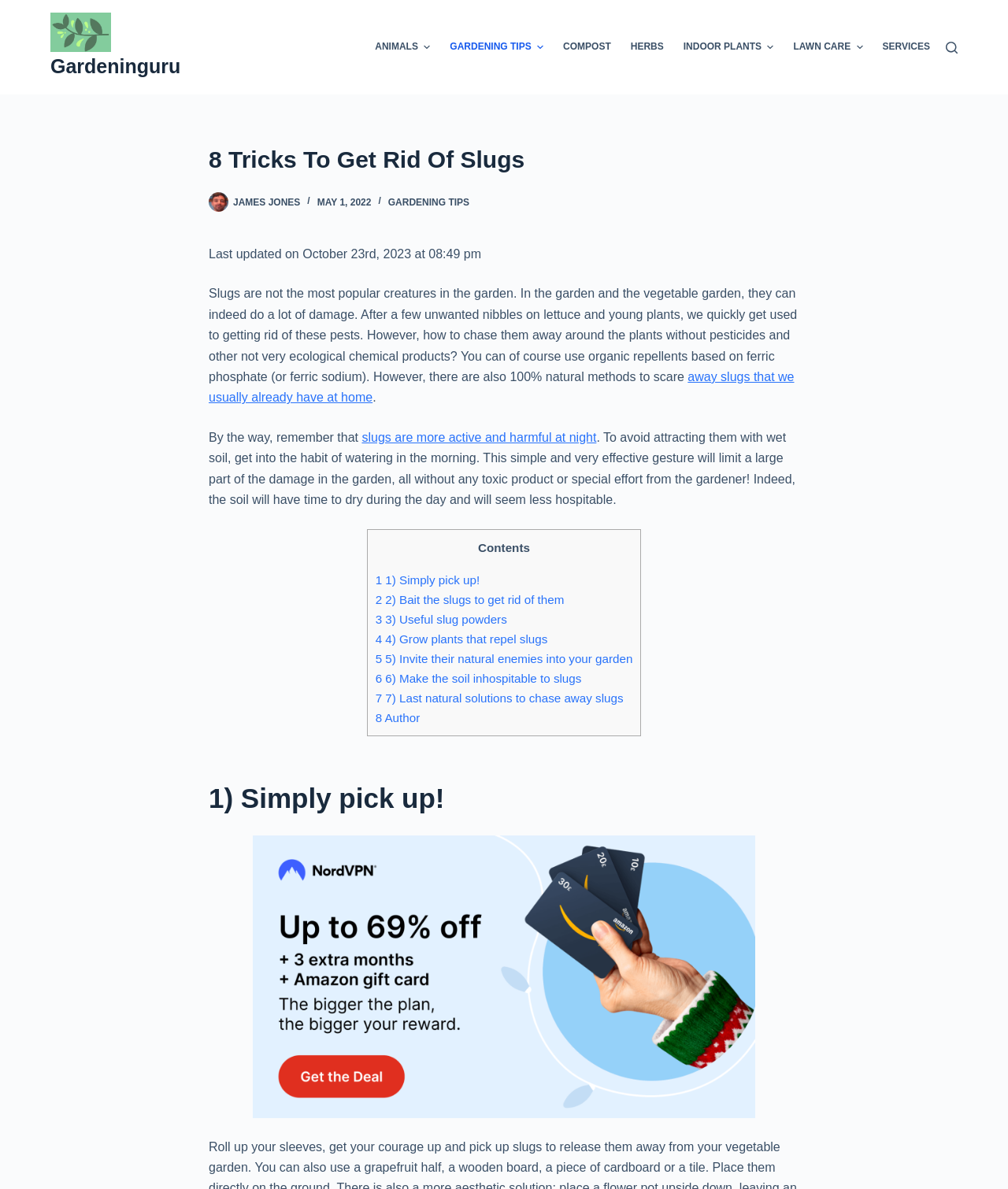Based on the element description Skip to content, identify the bounding box of the UI element in the given webpage screenshot. The coordinates should be in the format (top-left x, top-left y, bottom-right x, bottom-right y) and must be between 0 and 1.

[0.0, 0.0, 0.031, 0.013]